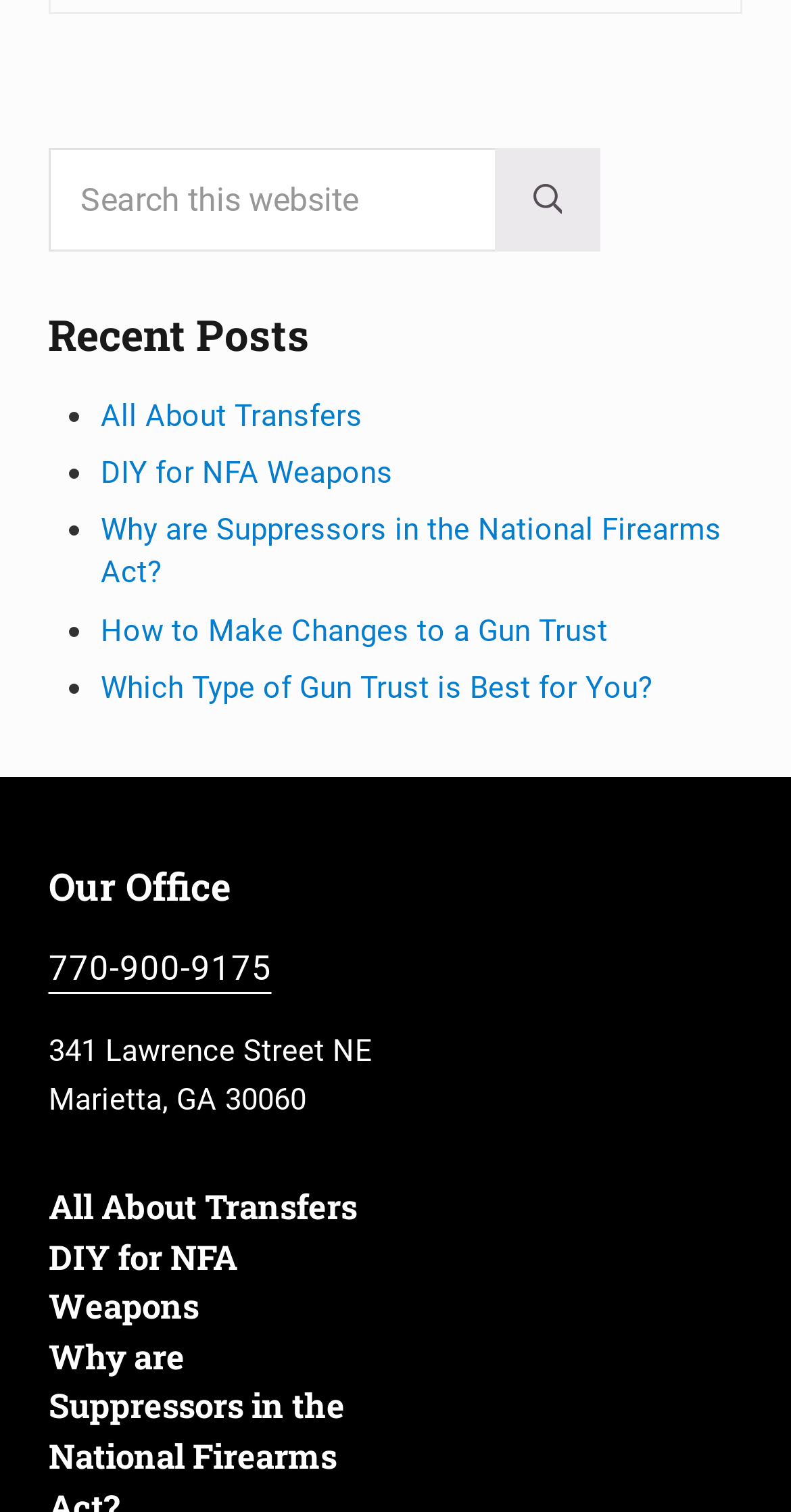Locate the bounding box coordinates of the UI element described by: "770-900-9175". Provide the coordinates as four float numbers between 0 and 1, formatted as [left, top, right, bottom].

[0.061, 0.628, 0.343, 0.653]